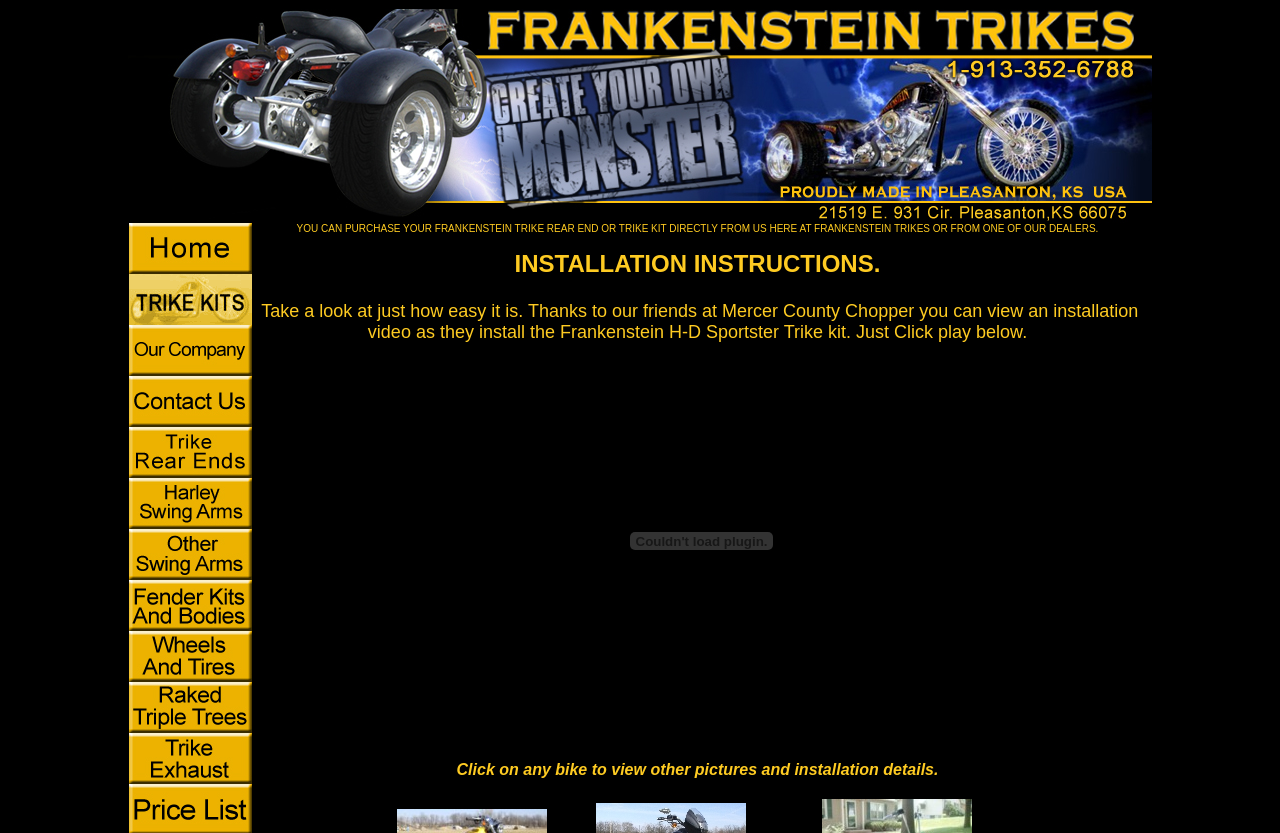What type of motorcycle is the trike kit designed for?
Refer to the image and provide a one-word or short phrase answer.

Harley Davidson